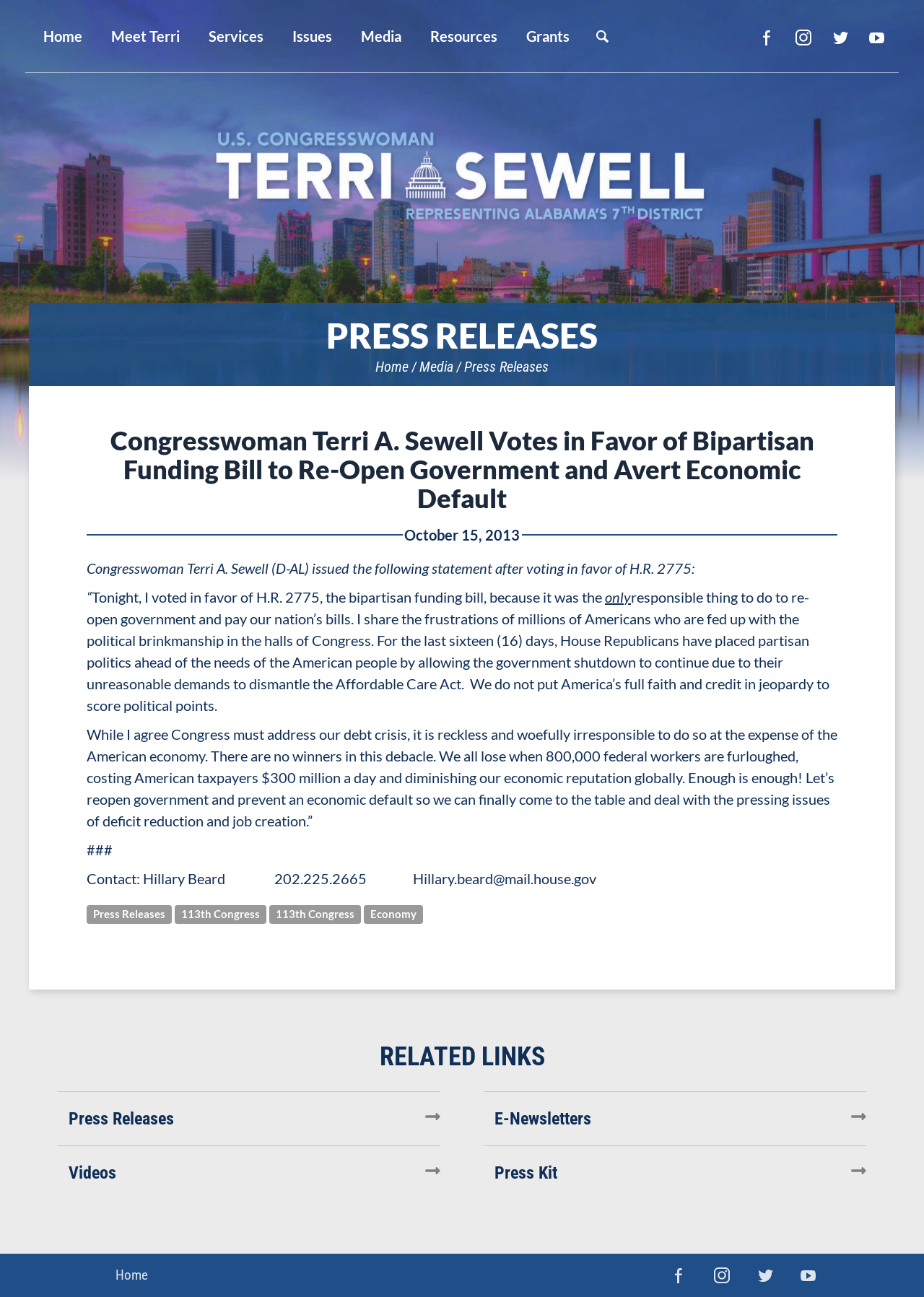Please identify the bounding box coordinates of where to click in order to follow the instruction: "Click the link to view manga reviews".

None